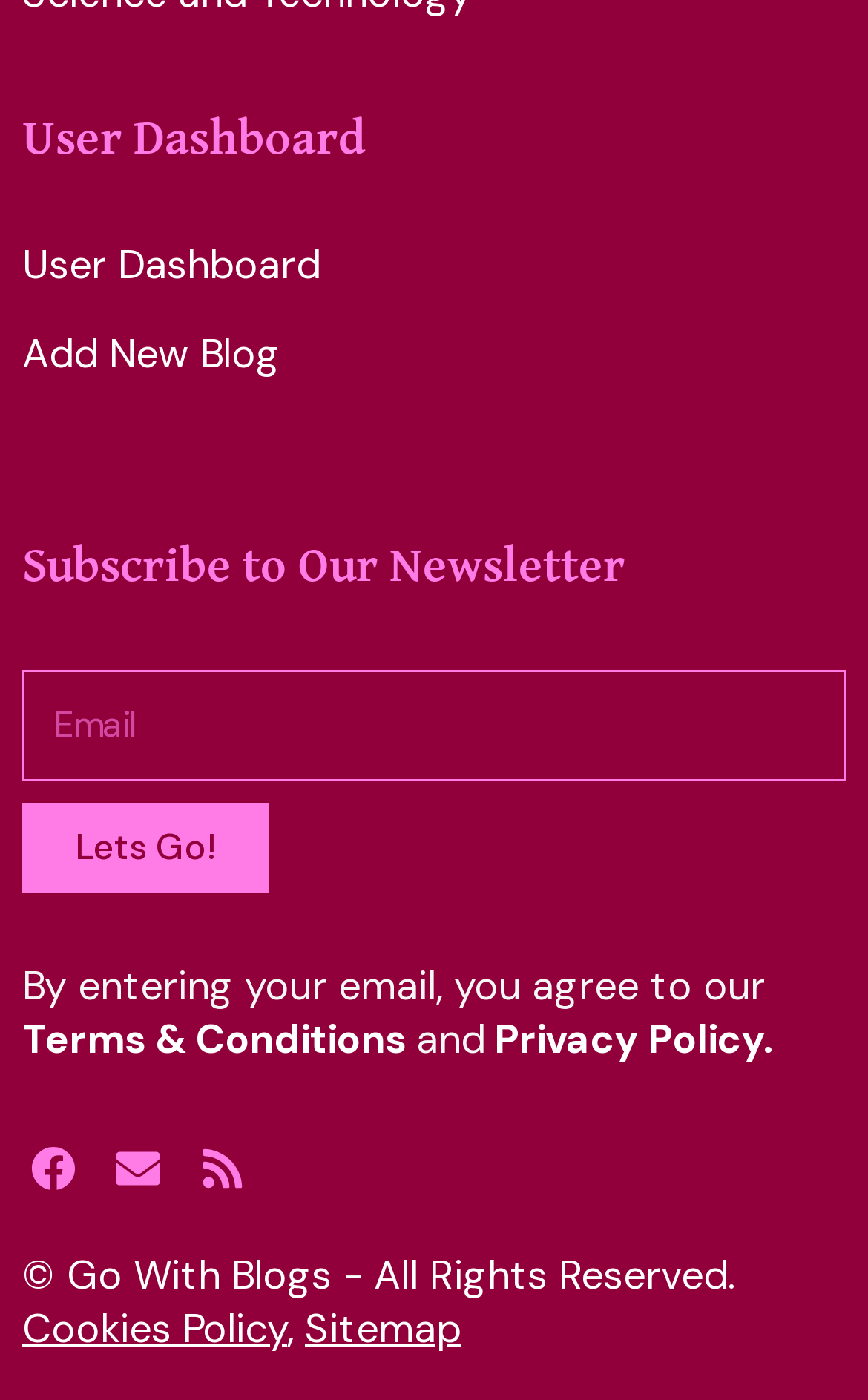Please determine the bounding box of the UI element that matches this description: Terms & Conditions. The coordinates should be given as (top-left x, top-left y, bottom-right x, bottom-right y), with all values between 0 and 1.

[0.026, 0.724, 0.479, 0.762]